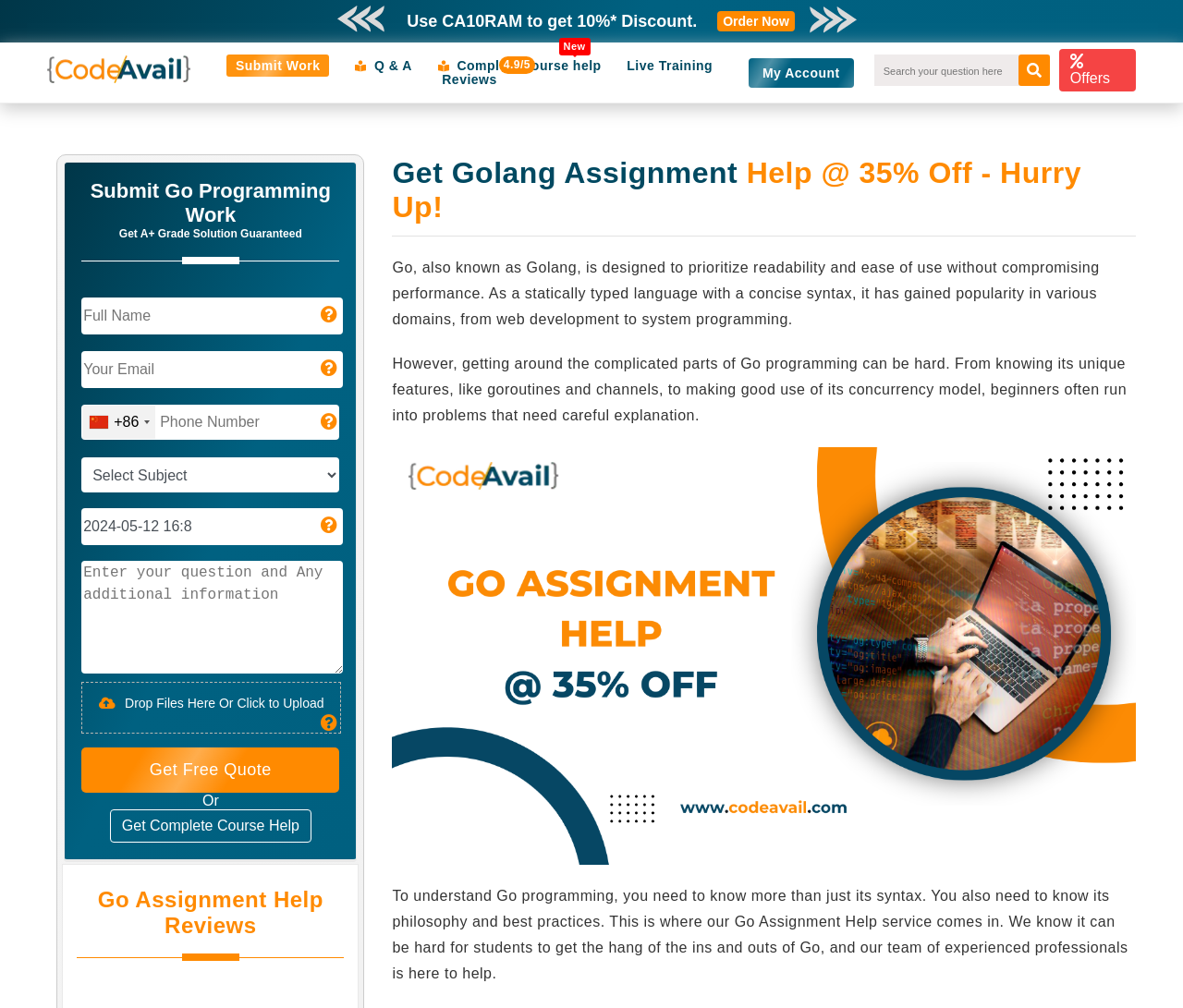Could you indicate the bounding box coordinates of the region to click in order to complete this instruction: "Upload your files".

[0.106, 0.69, 0.274, 0.705]